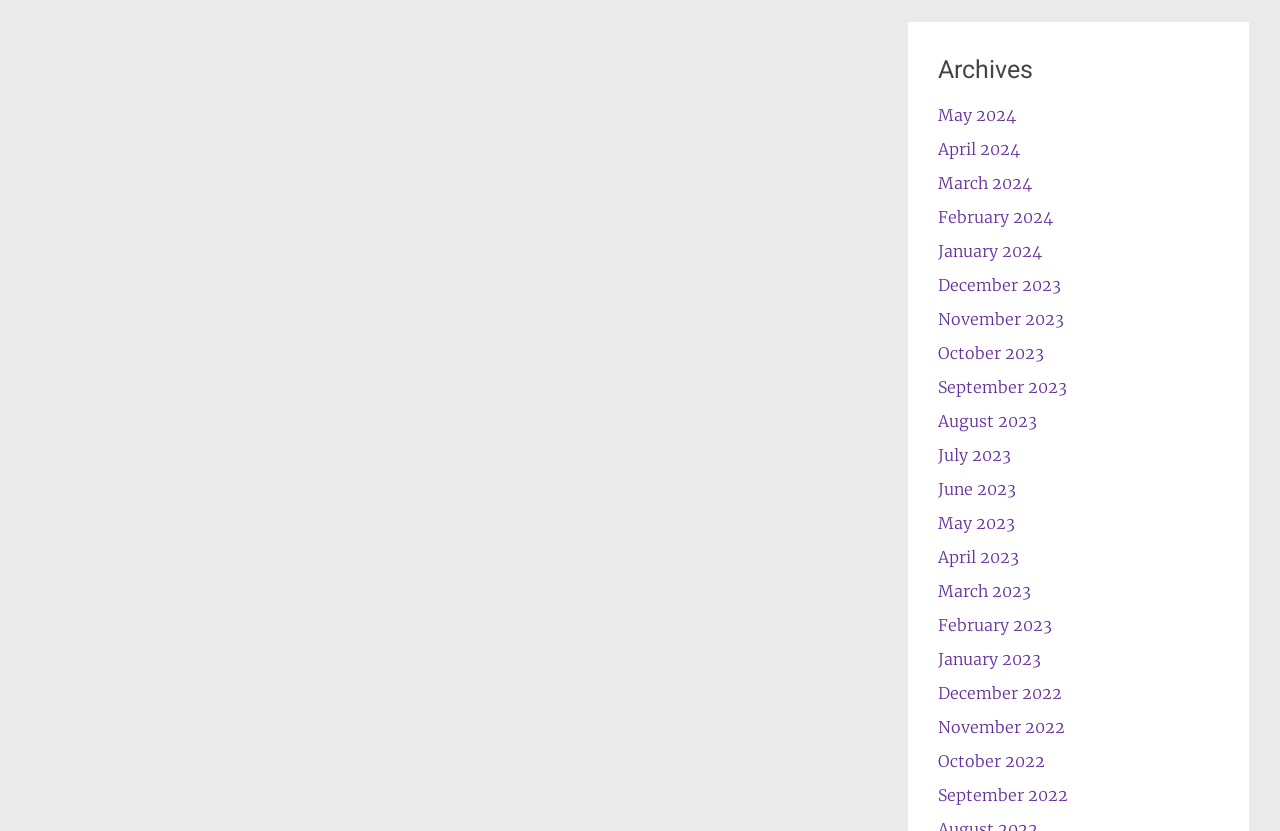What is the title of the webpage section? Look at the image and give a one-word or short phrase answer.

Archives